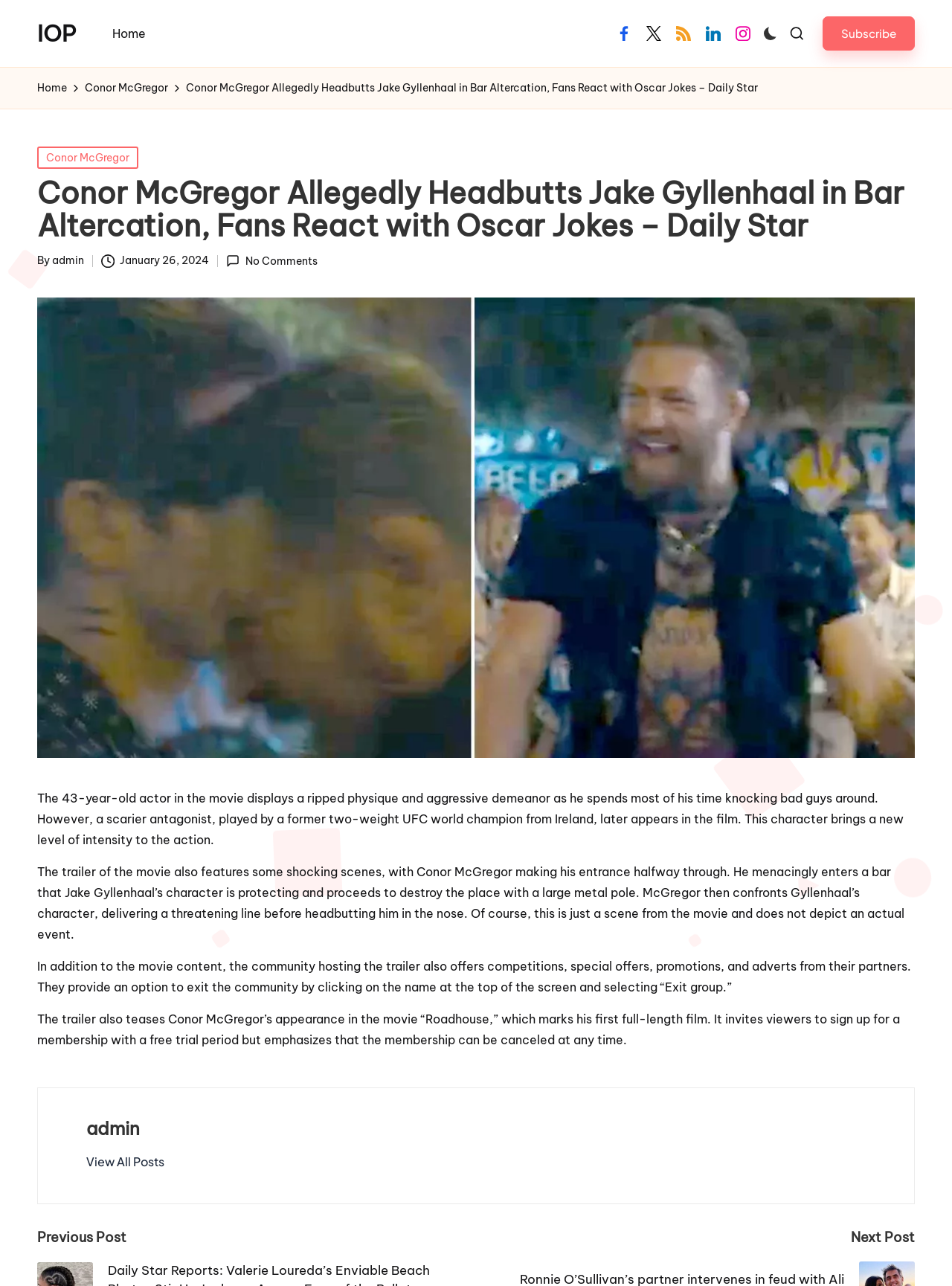Can you give a comprehensive explanation to the question given the content of the image?
What is the date of the post?

The answer can be found in the text description of the webpage, which mentions 'January 26, 2024' as the date of the post. The date of the post is January 26, 2024, which is mentioned in the text description.